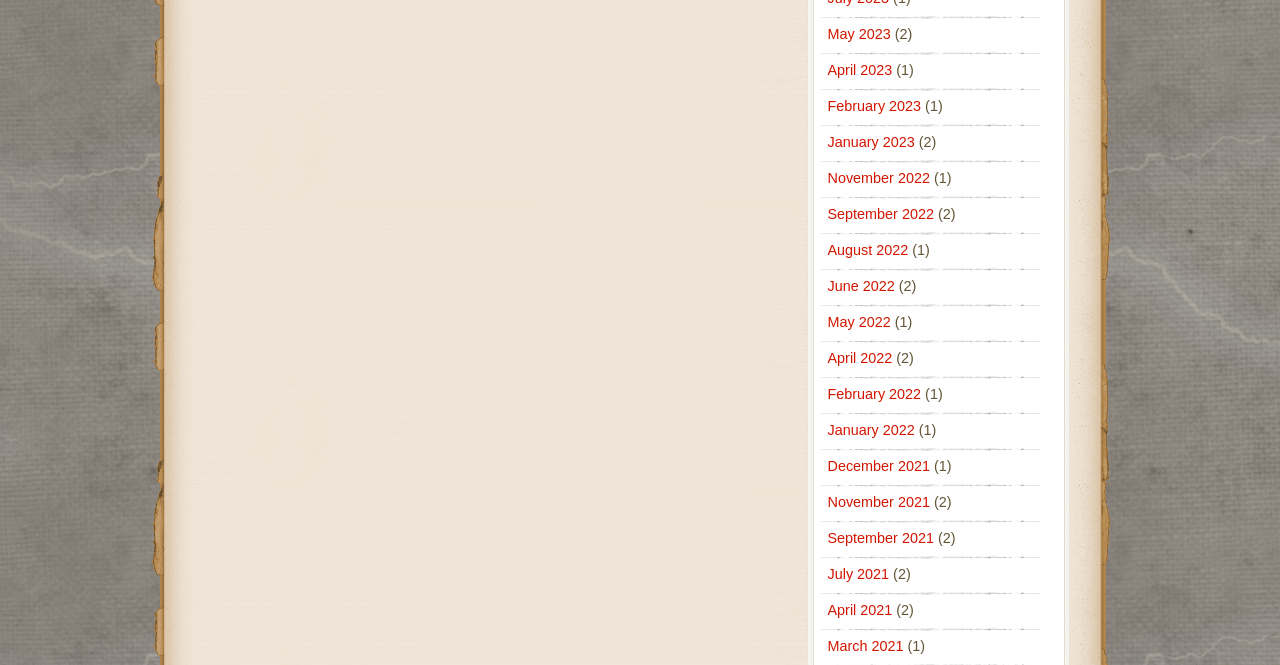How many articles are there in total?
Examine the image and give a concise answer in one word or a short phrase.

Unknown